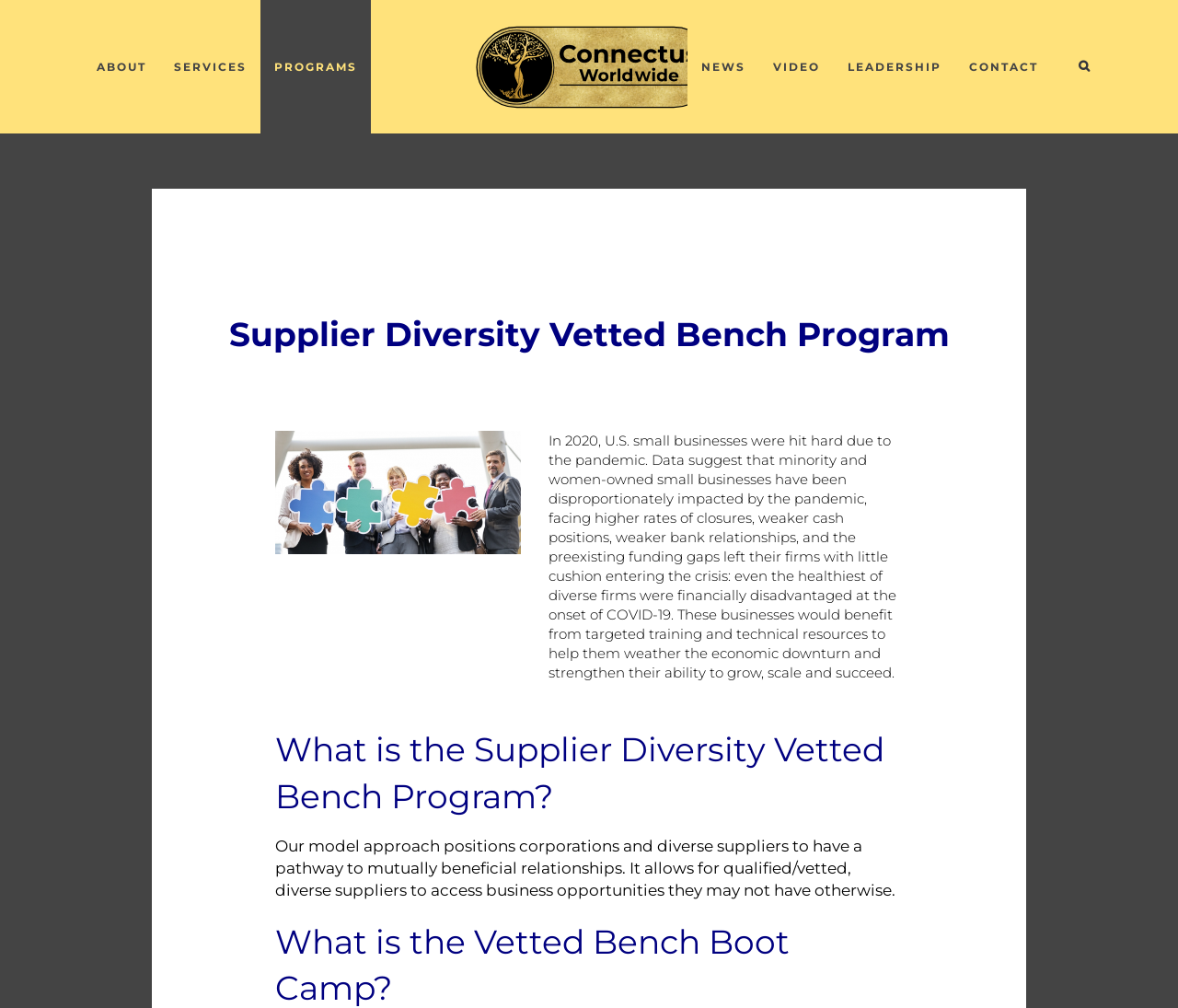Find the bounding box coordinates of the element to click in order to complete the given instruction: "Learn more about the Supplier Diversity Vetted Bench Program."

[0.145, 0.309, 0.855, 0.355]